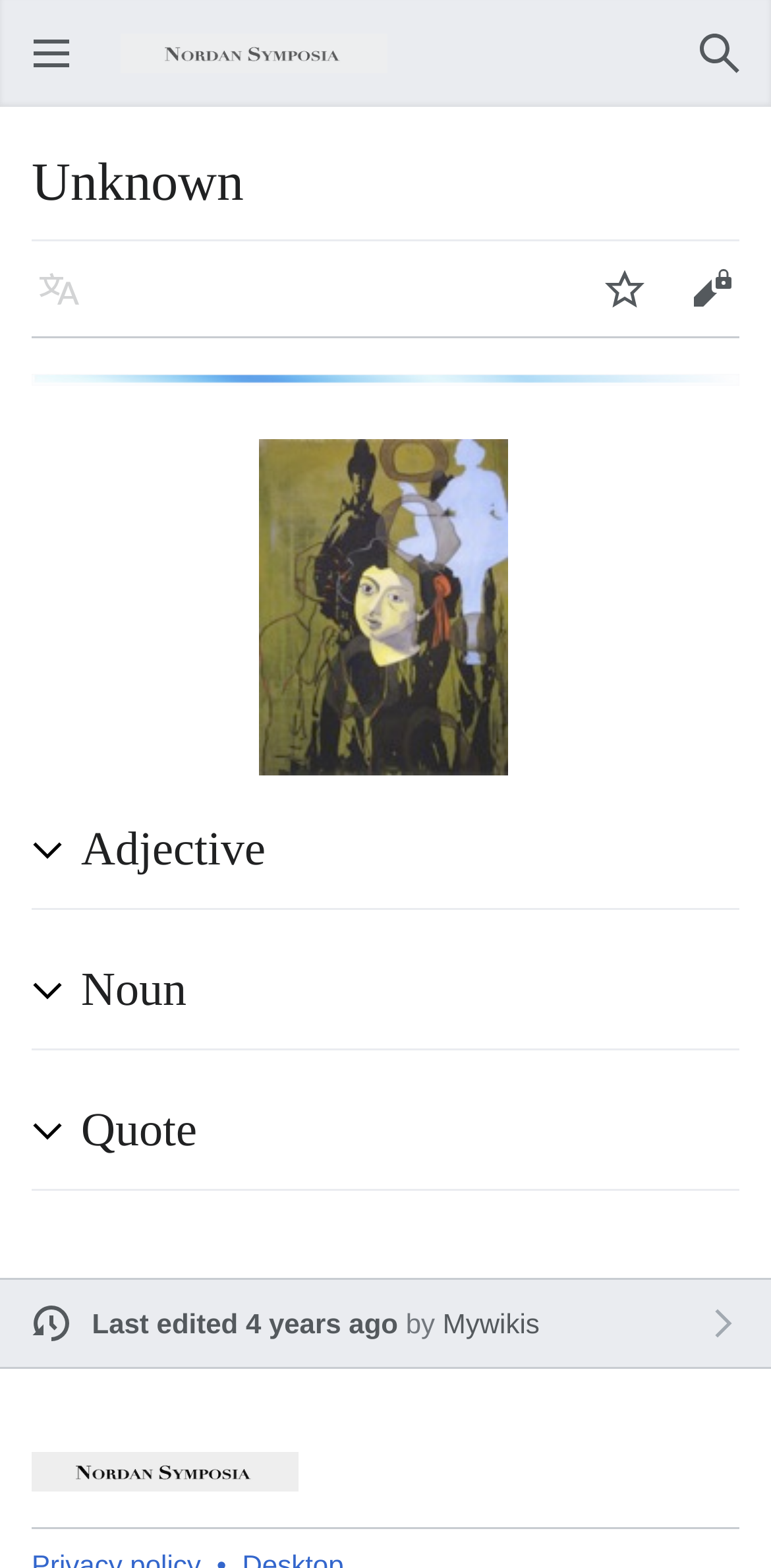Please find the bounding box coordinates of the clickable region needed to complete the following instruction: "Edit". The bounding box coordinates must consist of four float numbers between 0 and 1, i.e., [left, top, right, bottom].

[0.867, 0.157, 0.979, 0.212]